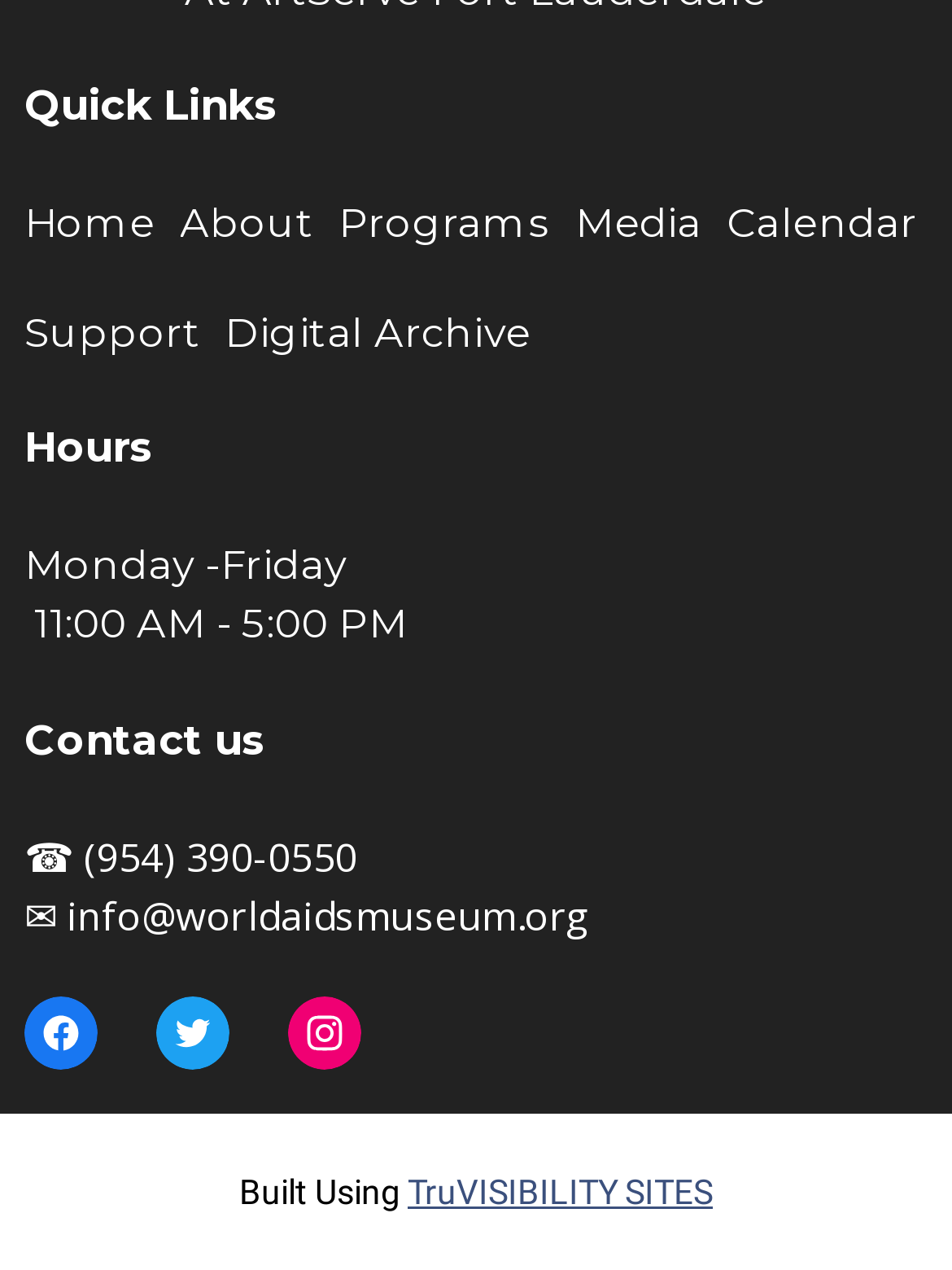Please identify the bounding box coordinates of where to click in order to follow the instruction: "Visit the Facebook page".

[0.026, 0.784, 0.103, 0.842]